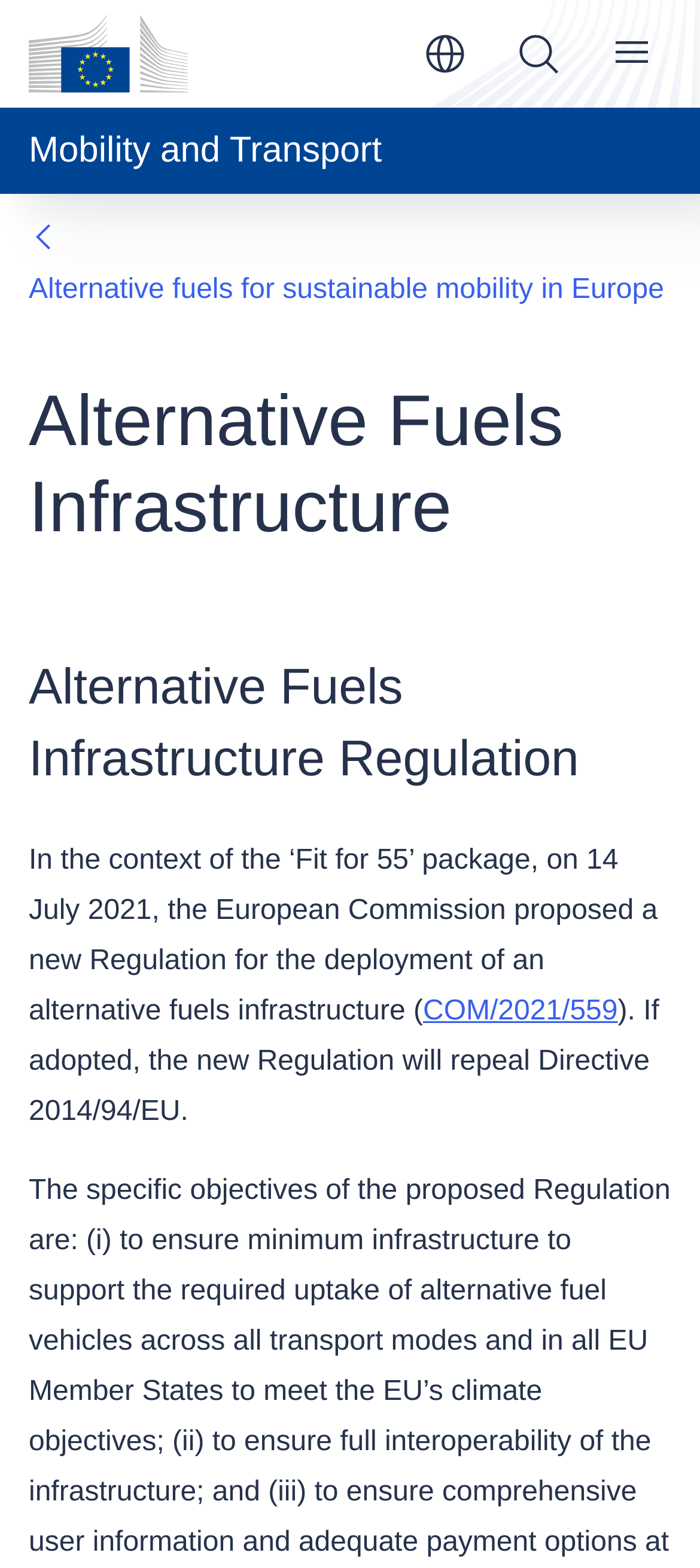Please find the bounding box coordinates of the element's region to be clicked to carry out this instruction: "Read about Alternative Fuels Infrastructure Regulation".

[0.041, 0.416, 0.959, 0.507]